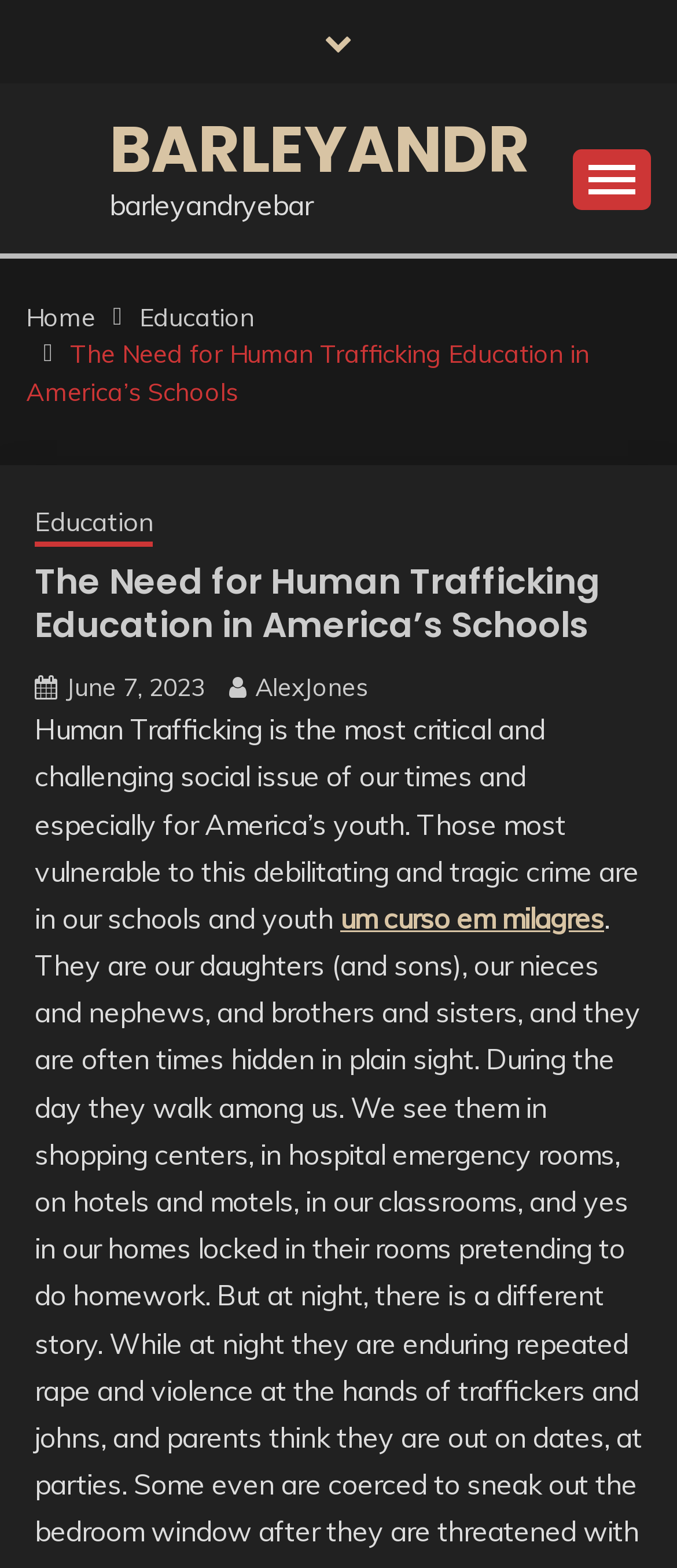Identify the bounding box coordinates of the element to click to follow this instruction: 'Visit MP Chhattisgarh'. Ensure the coordinates are four float values between 0 and 1, provided as [left, top, right, bottom].

None